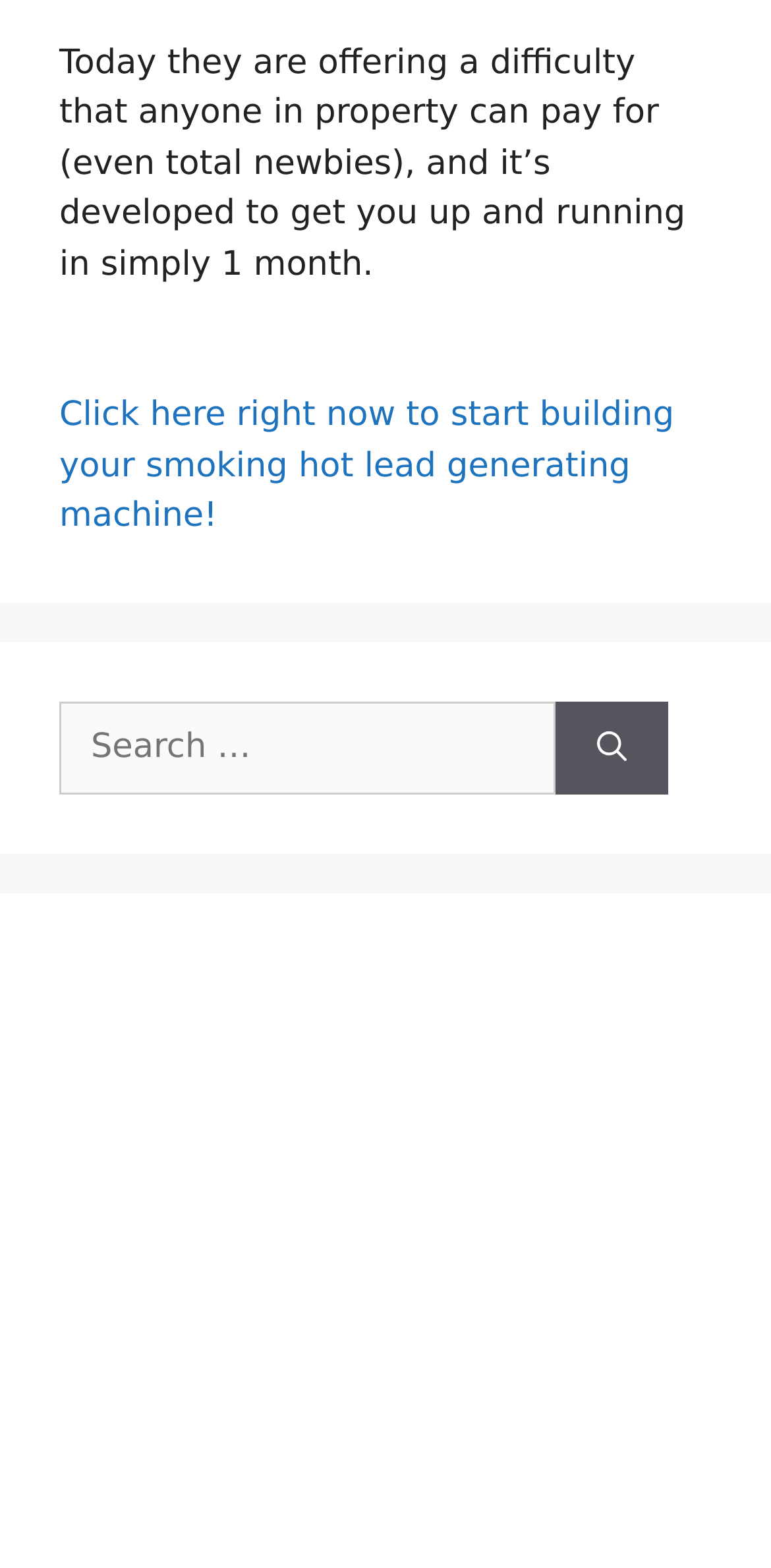Respond with a single word or phrase to the following question:
How long does it take to get started with the lead generating machine?

1 month